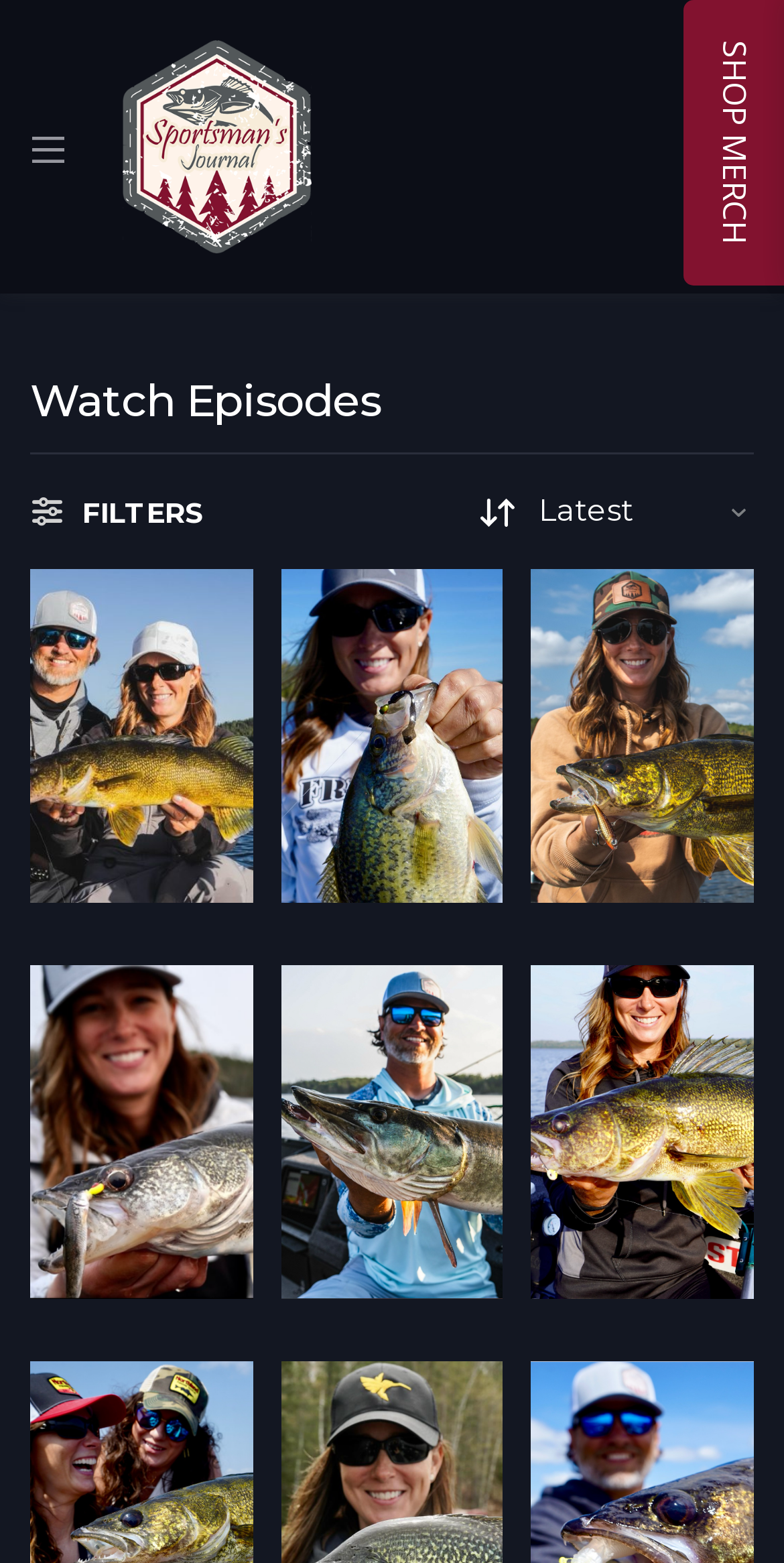Please give a short response to the question using one word or a phrase:
How many links are there on the webpage?

7